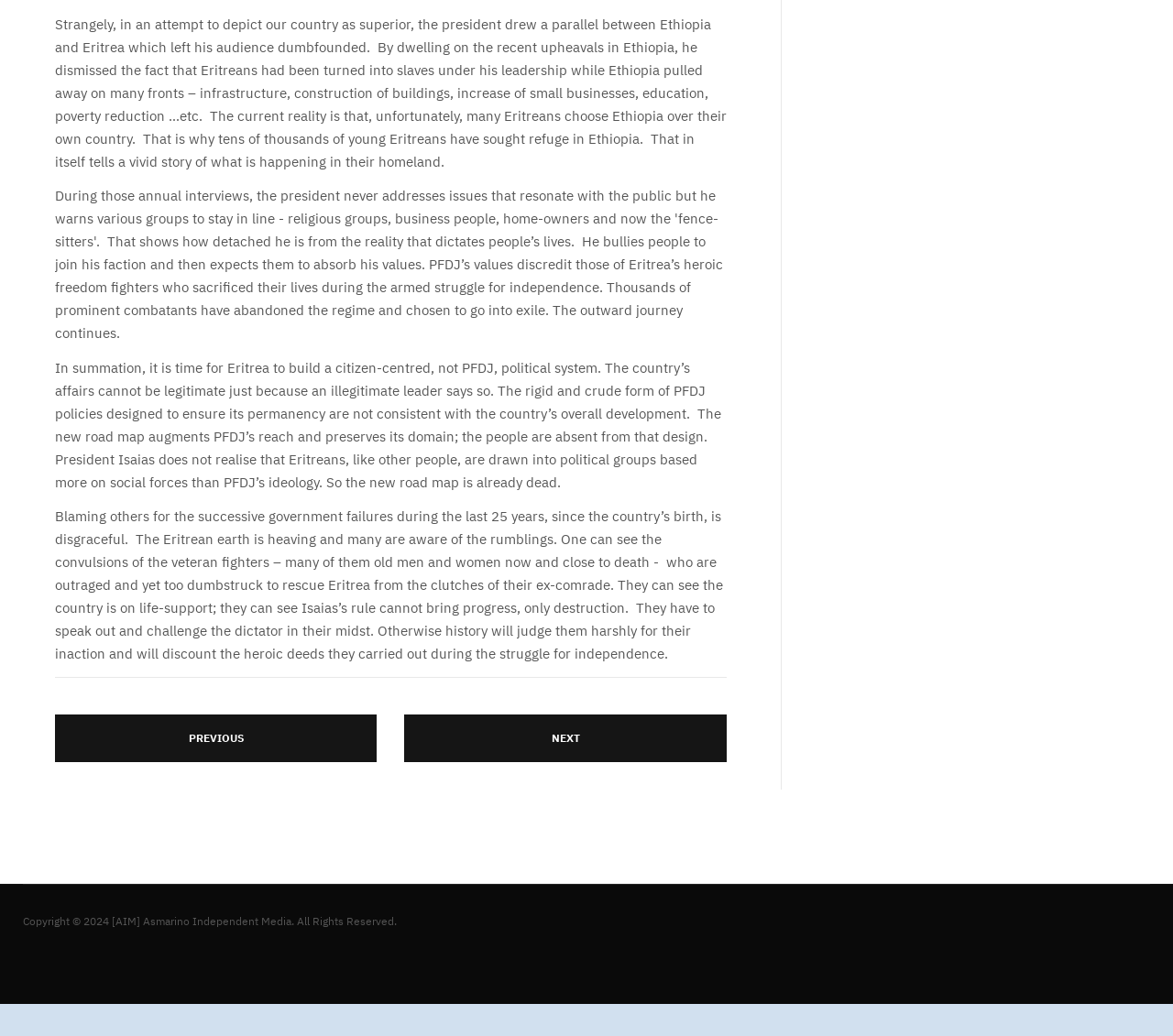Answer the question using only a single word or phrase: 
What is the copyright year mentioned at the bottom of the page?

2024